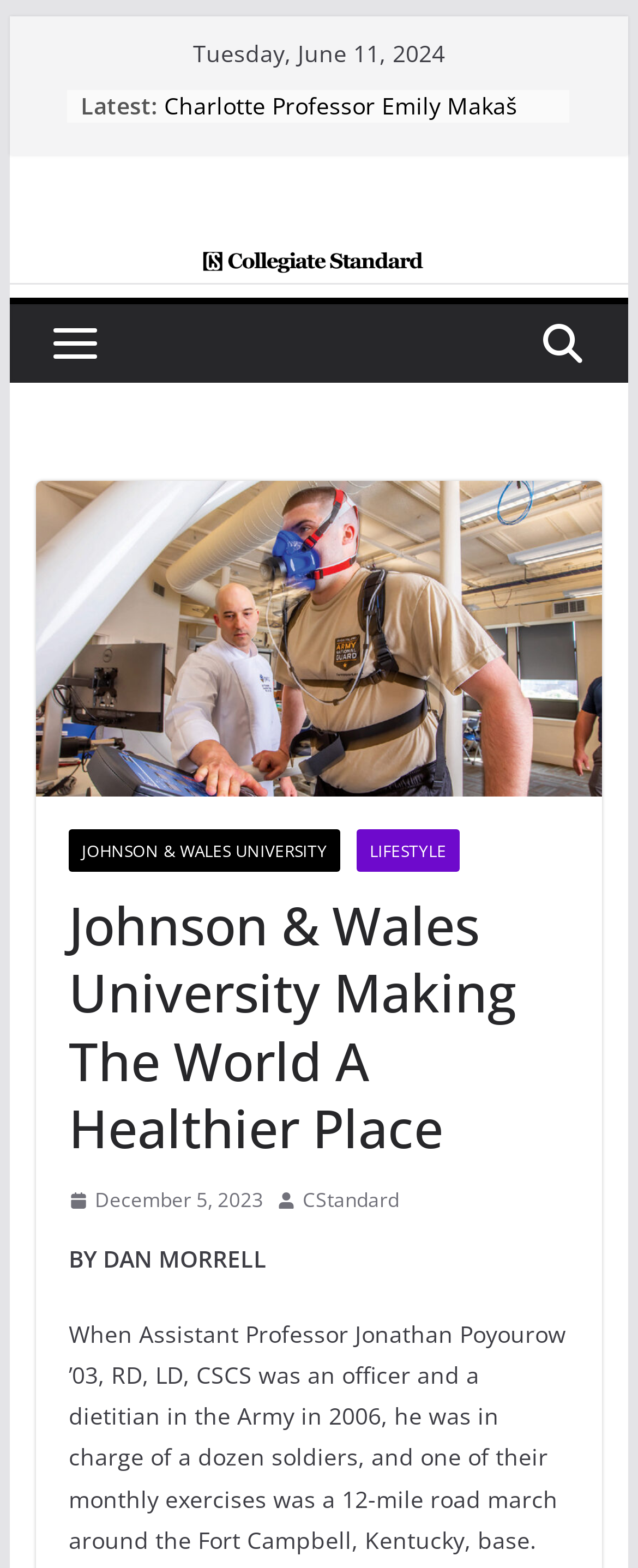Predict the bounding box coordinates of the UI element that matches this description: "December 5, 2023December 5, 2023". The coordinates should be in the format [left, top, right, bottom] with each value between 0 and 1.

[0.107, 0.754, 0.412, 0.777]